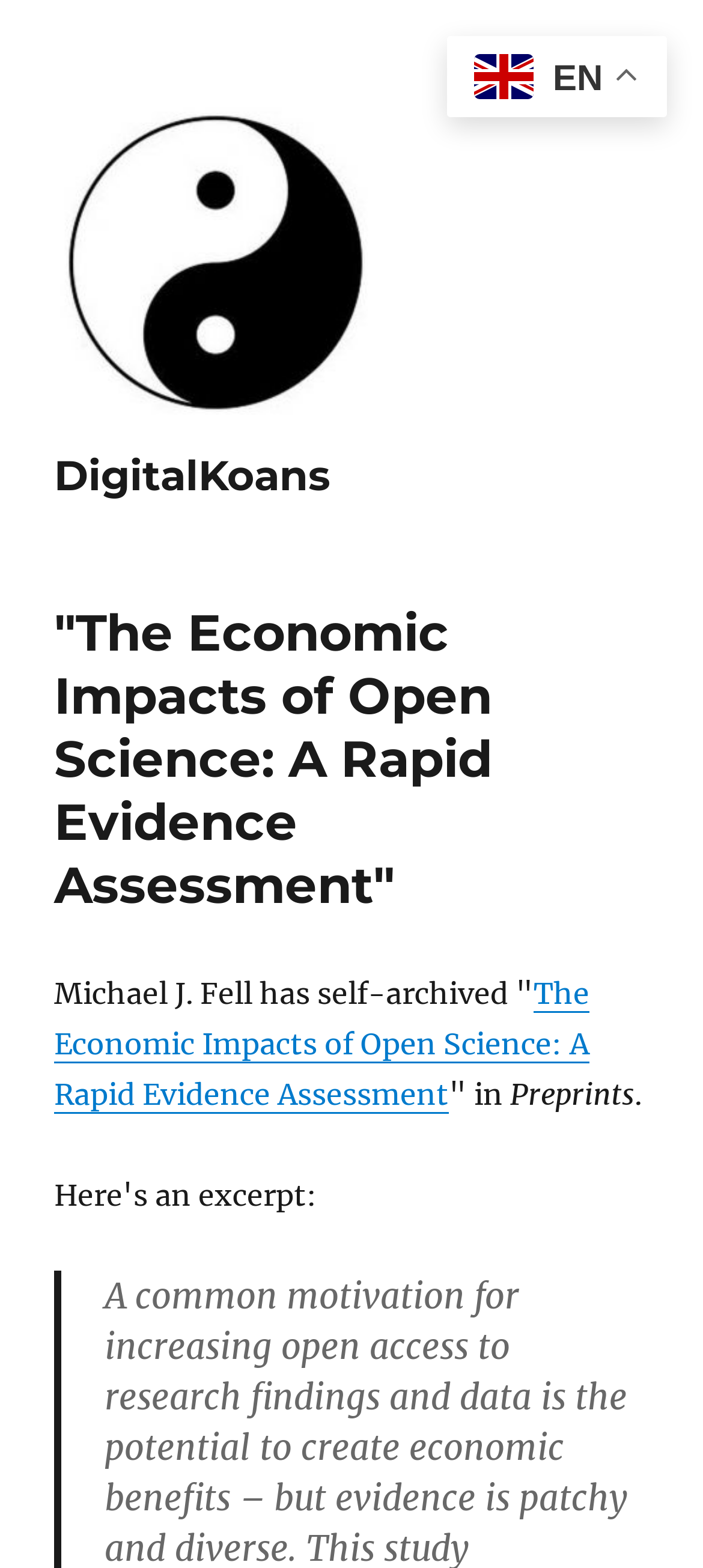Using the information in the image, give a detailed answer to the following question: What is the title of the article?

The title of the article can be found in the main heading of the webpage, which says 'The Economic Impacts of Open Science: A Rapid Evidence Assessment'.